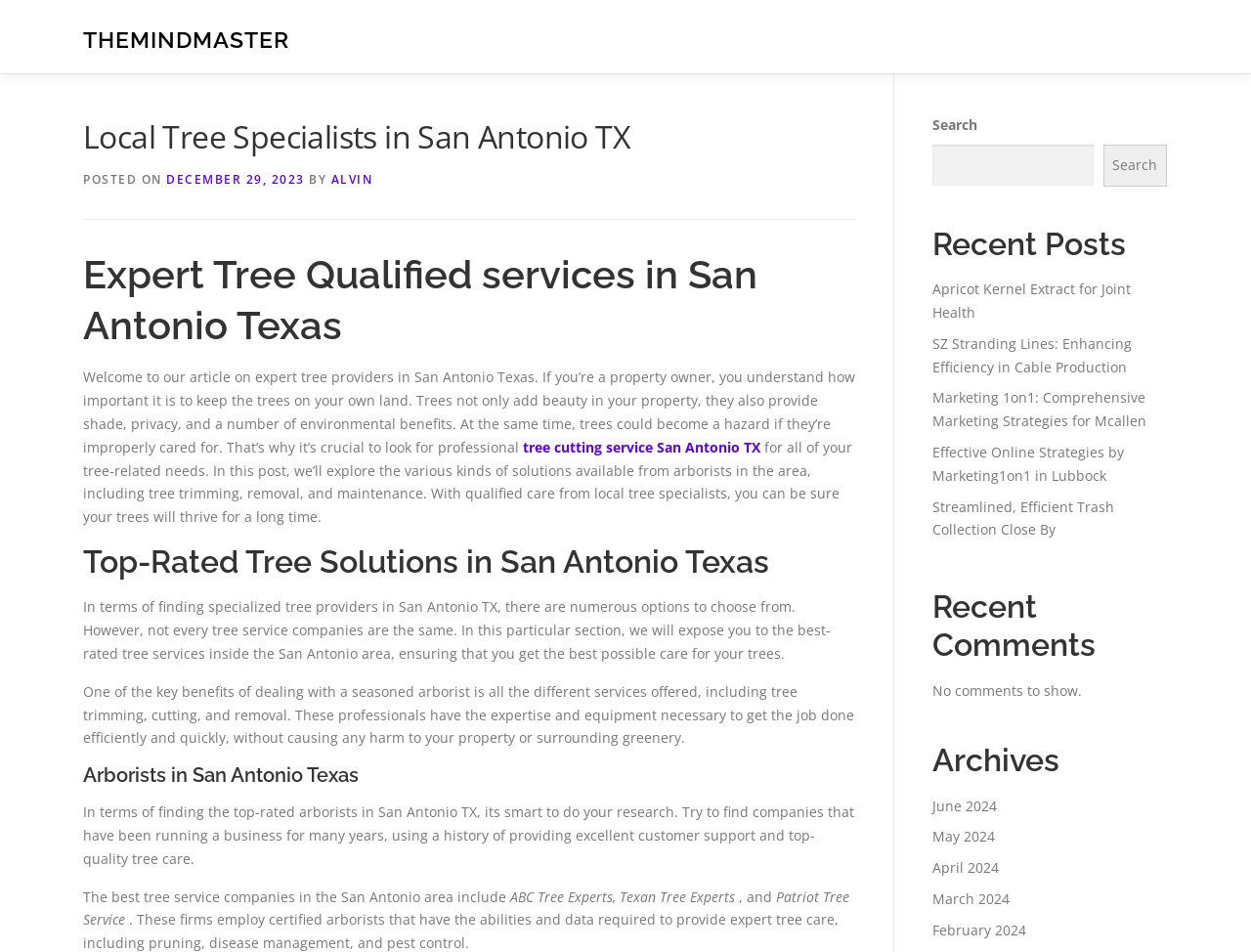Provide the bounding box coordinates for the area that should be clicked to complete the instruction: "View the archives for June 2024".

[0.745, 0.836, 0.797, 0.856]